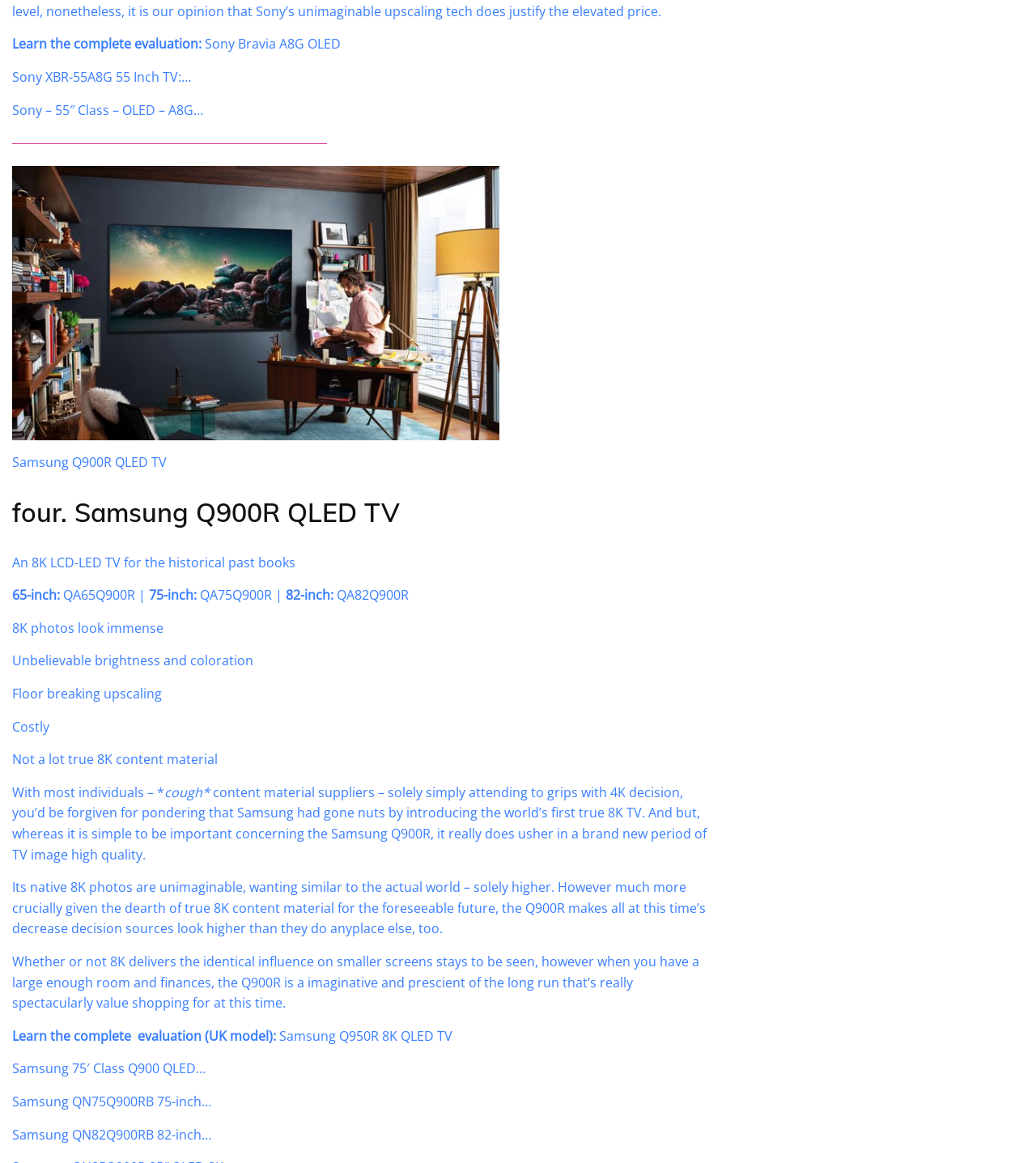Locate the bounding box coordinates of the element's region that should be clicked to carry out the following instruction: "Read the review of the Samsung Q900R QLED TV". The coordinates need to be four float numbers between 0 and 1, i.e., [left, top, right, bottom].

[0.012, 0.532, 0.688, 0.872]